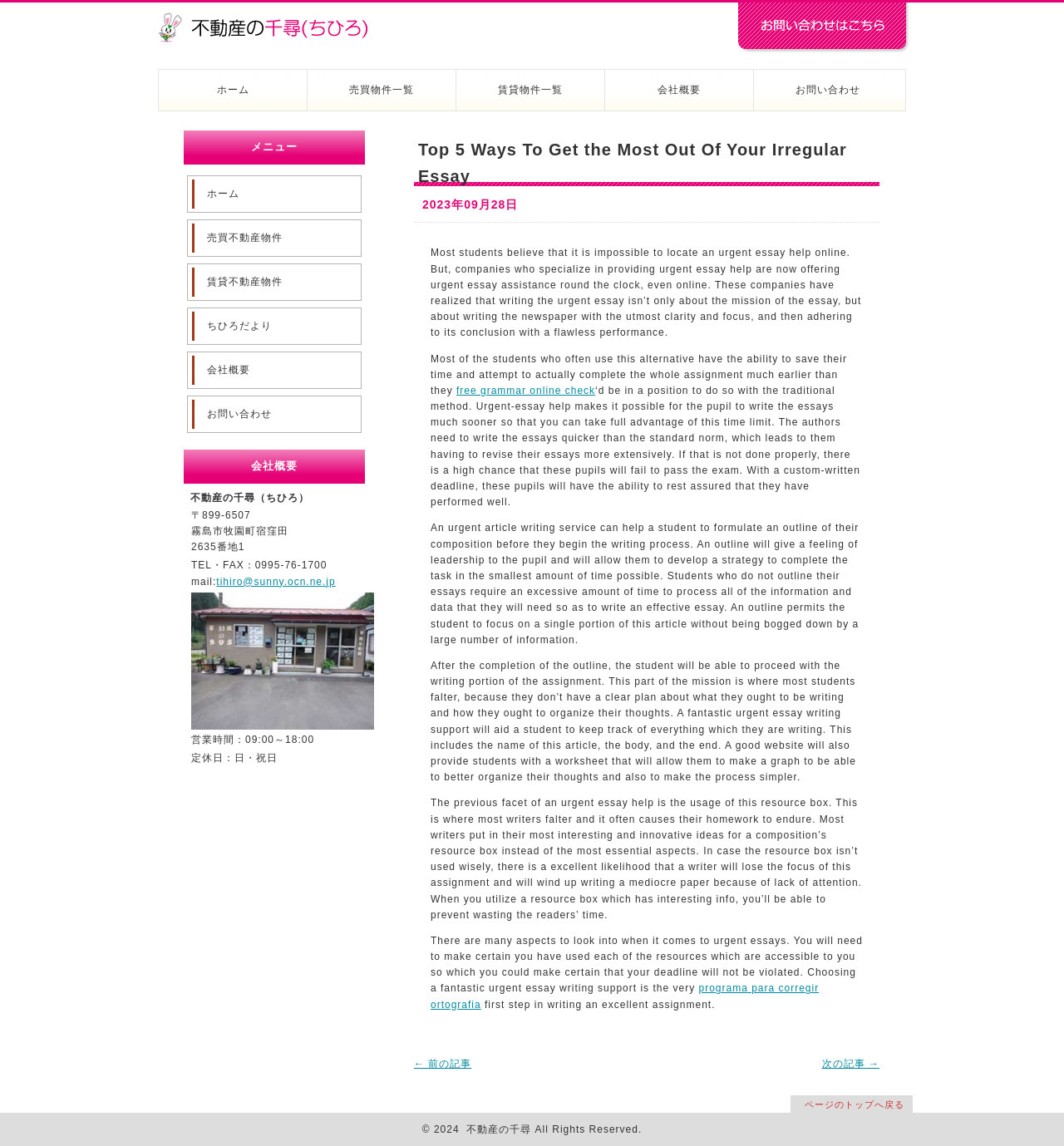Can you find the bounding box coordinates for the element that needs to be clicked to execute this instruction: "Contact us"? The coordinates should be given as four float numbers between 0 and 1, i.e., [left, top, right, bottom].

[0.708, 0.06, 0.848, 0.096]